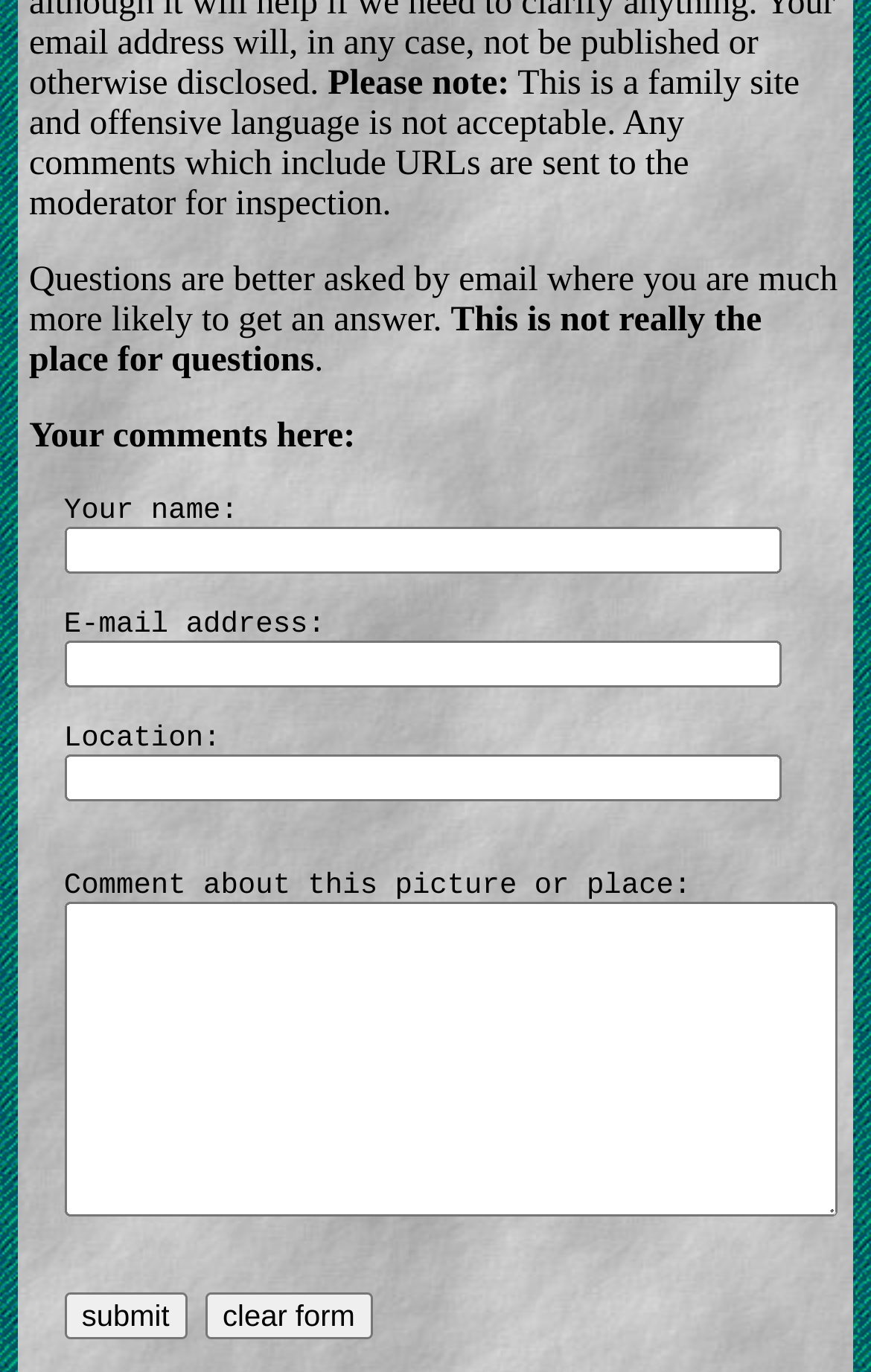Please answer the following question using a single word or phrase: 
Is it recommended to ask questions on this webpage?

No